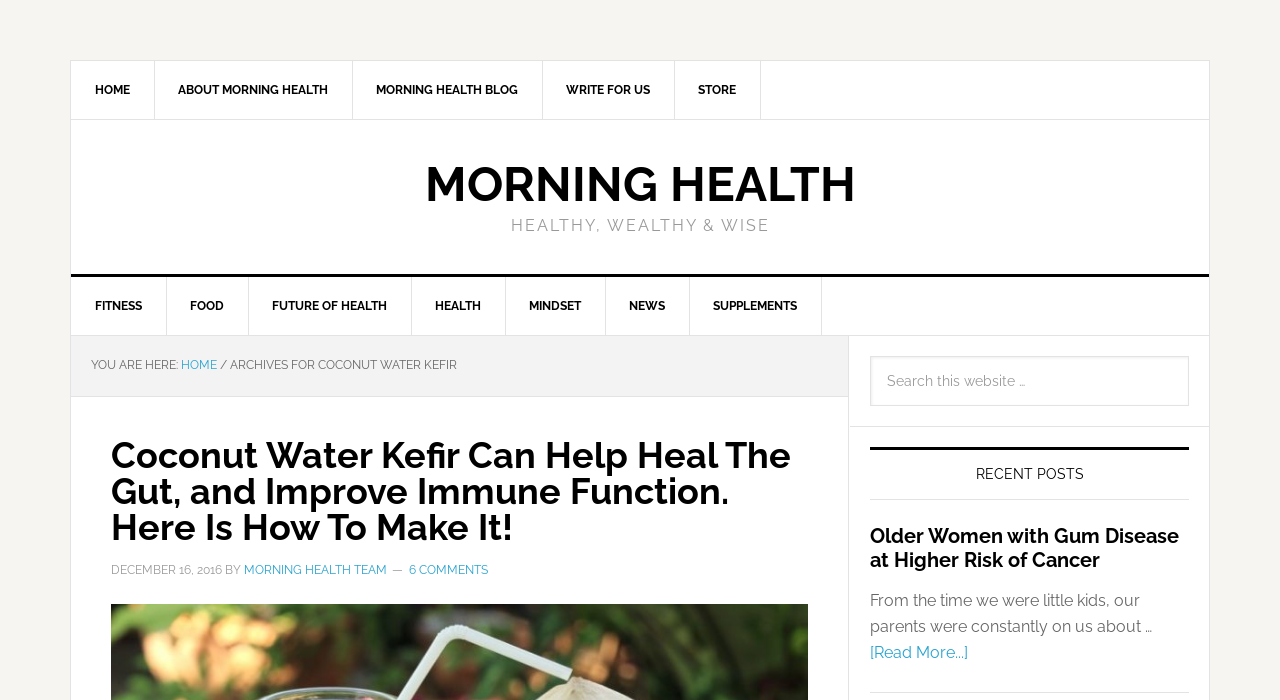What is the category of the current post?
Could you please answer the question thoroughly and with as much detail as possible?

I determined the category by looking at the links in the top navigation bar, which include 'FITNESS', 'FOOD', 'FUTURE OF HEALTH', 'HEALTH', 'MINDSET', and 'NEWS'. The current post is about 'Coconut Water Kefir', which is related to health, so I inferred that the category is 'HEALTH'.